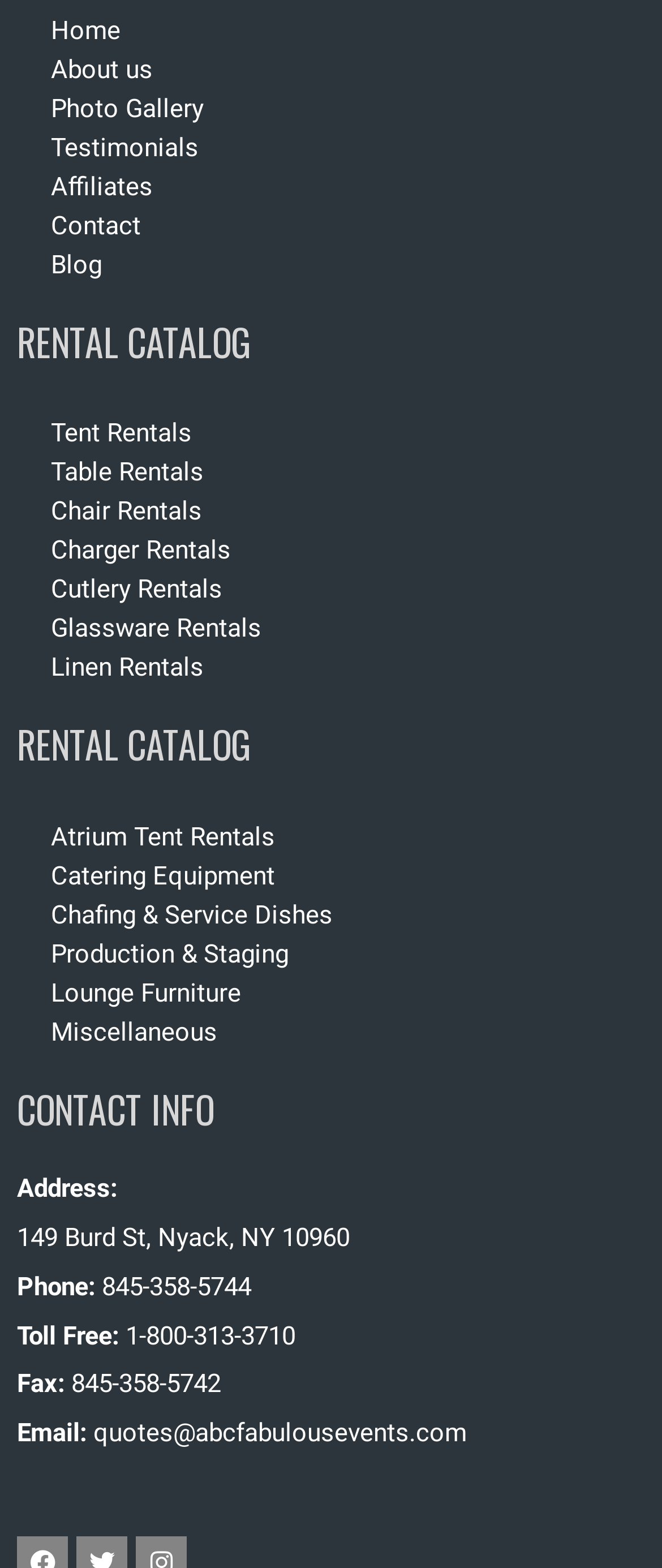Identify the bounding box coordinates of the region that needs to be clicked to carry out this instruction: "Make an Accounting Payment". Provide these coordinates as four float numbers ranging from 0 to 1, i.e., [left, top, right, bottom].

None